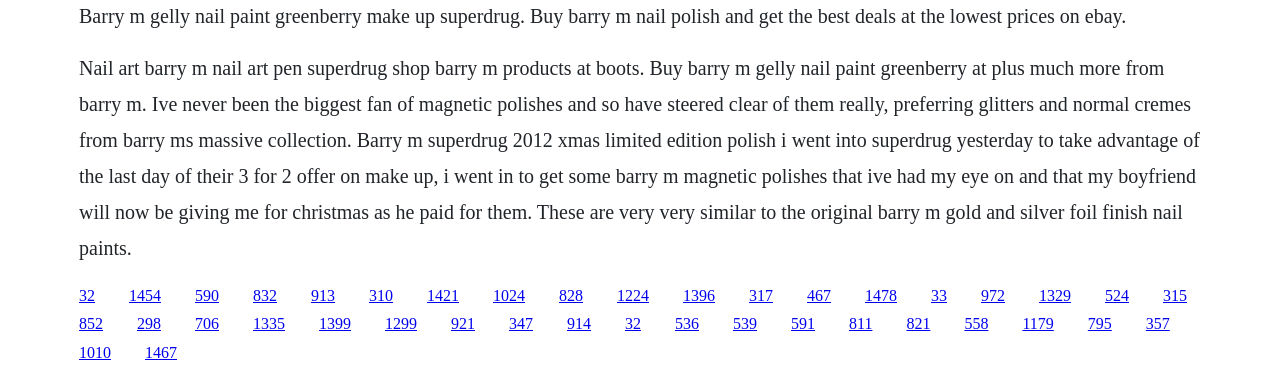Reply to the question with a single word or phrase:
Is the text written in first person?

Yes